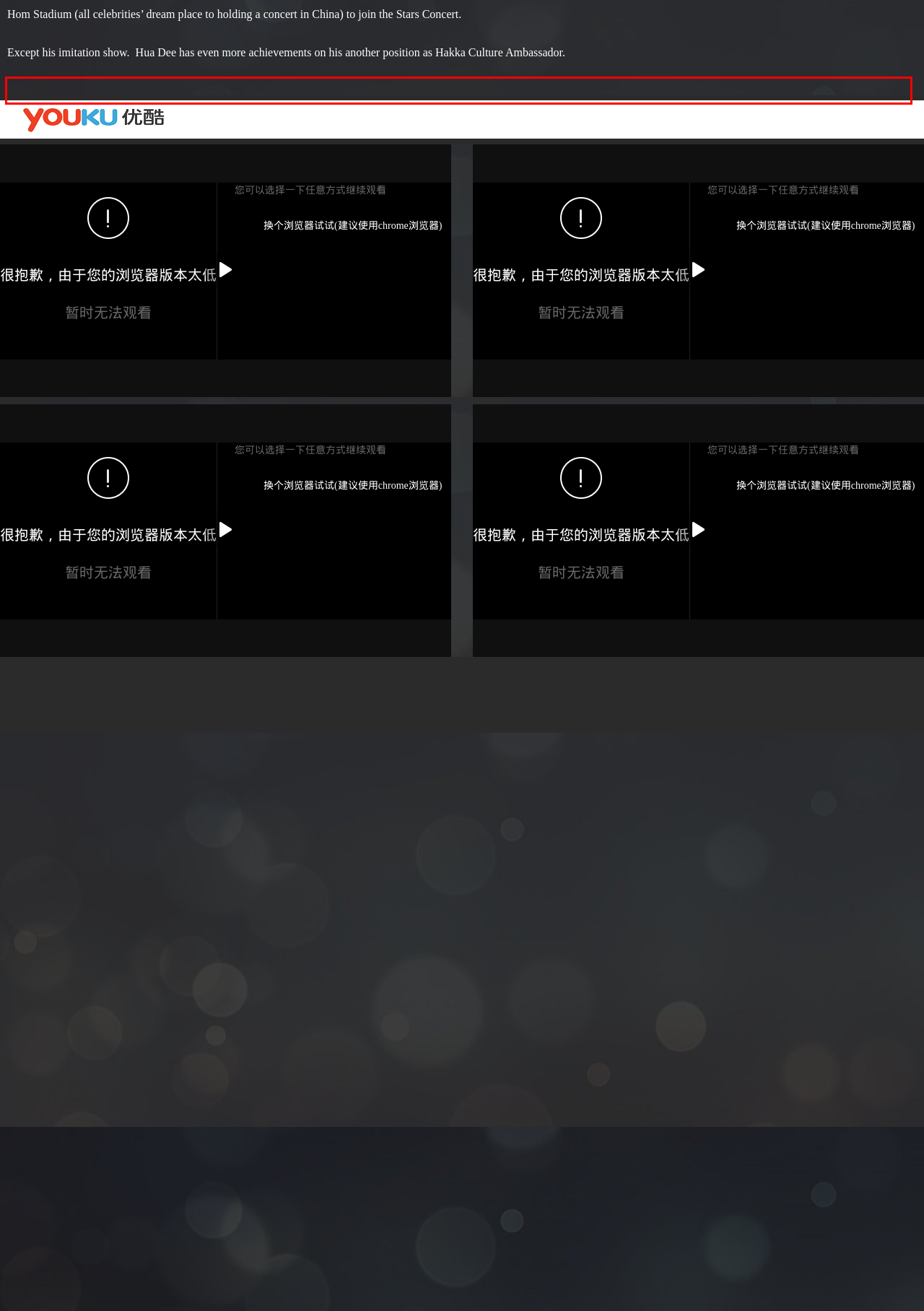You have a screenshot with a red rectangle around a UI element. Recognize and extract the text within this red bounding box using OCR.

He created the Hakka popular music culture in mainland China and let many people in mainland China has a better understanding of Hakka culture through his music.